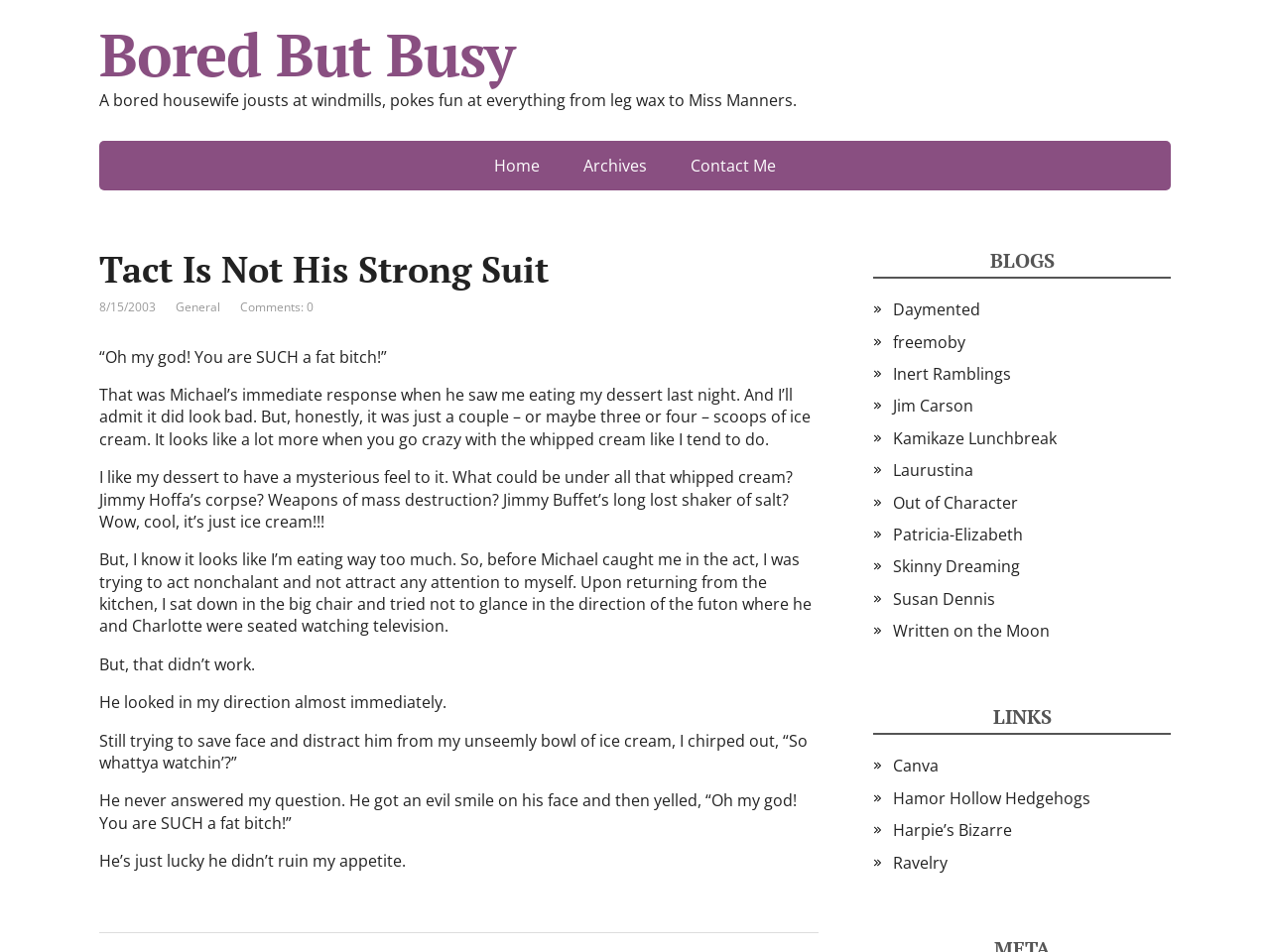Please identify the bounding box coordinates of the region to click in order to complete the given instruction: "Visit the 'Archives' page". The coordinates should be four float numbers between 0 and 1, i.e., [left, top, right, bottom].

[0.444, 0.148, 0.525, 0.2]